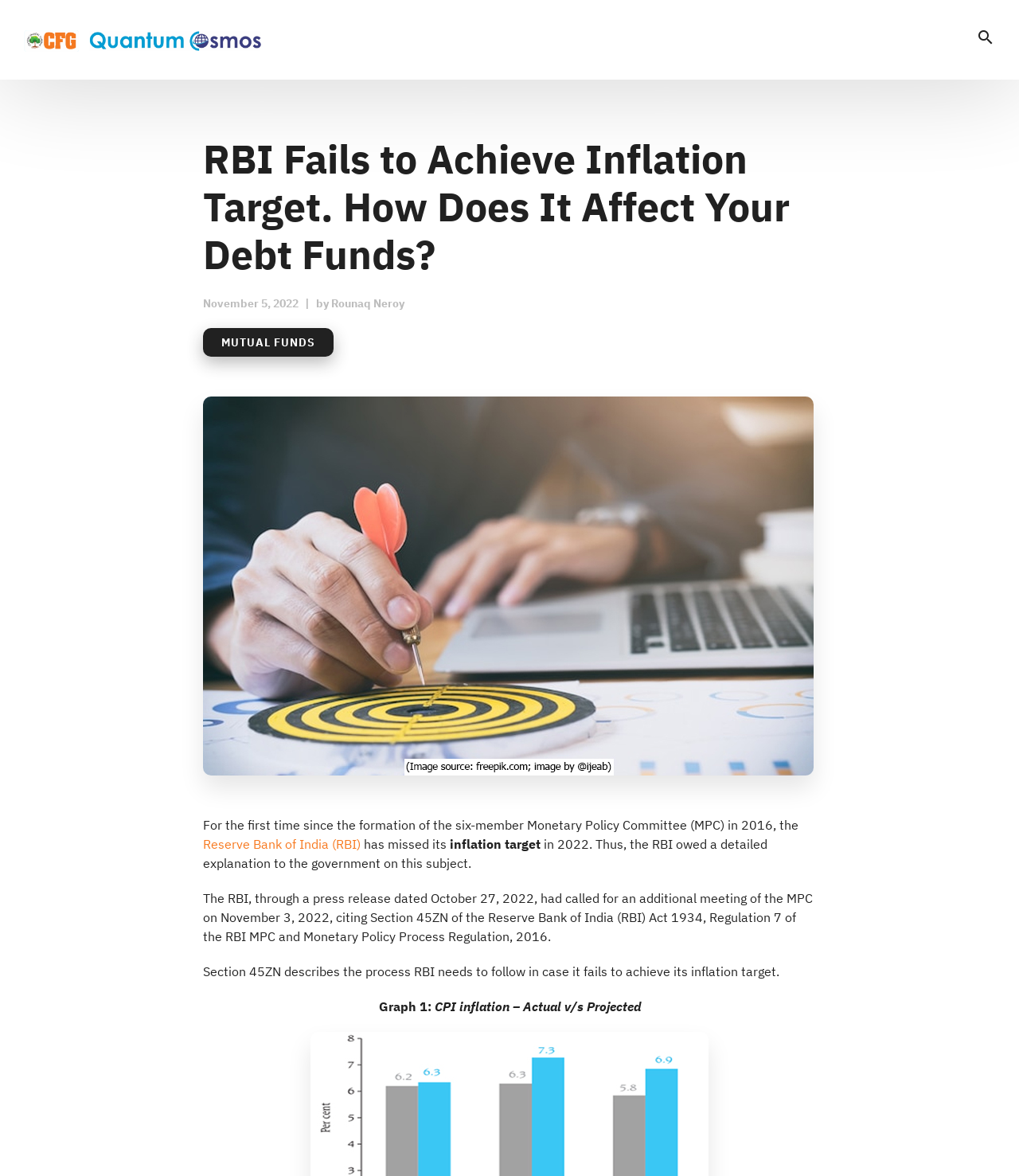What is the topic of the article?
Based on the image, respond with a single word or phrase.

RBI and inflation target